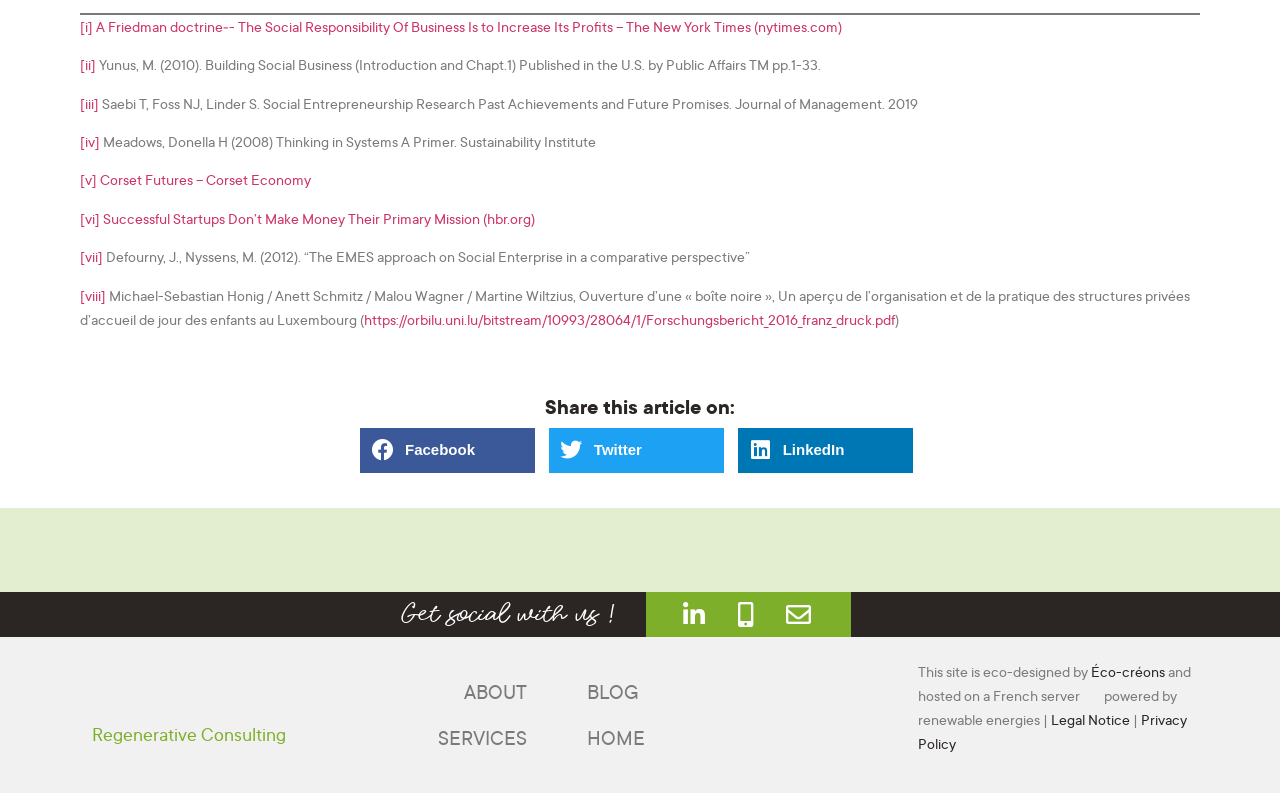Please locate the clickable area by providing the bounding box coordinates to follow this instruction: "Read the 'Building Social Business' article".

[0.075, 0.07, 0.641, 0.094]